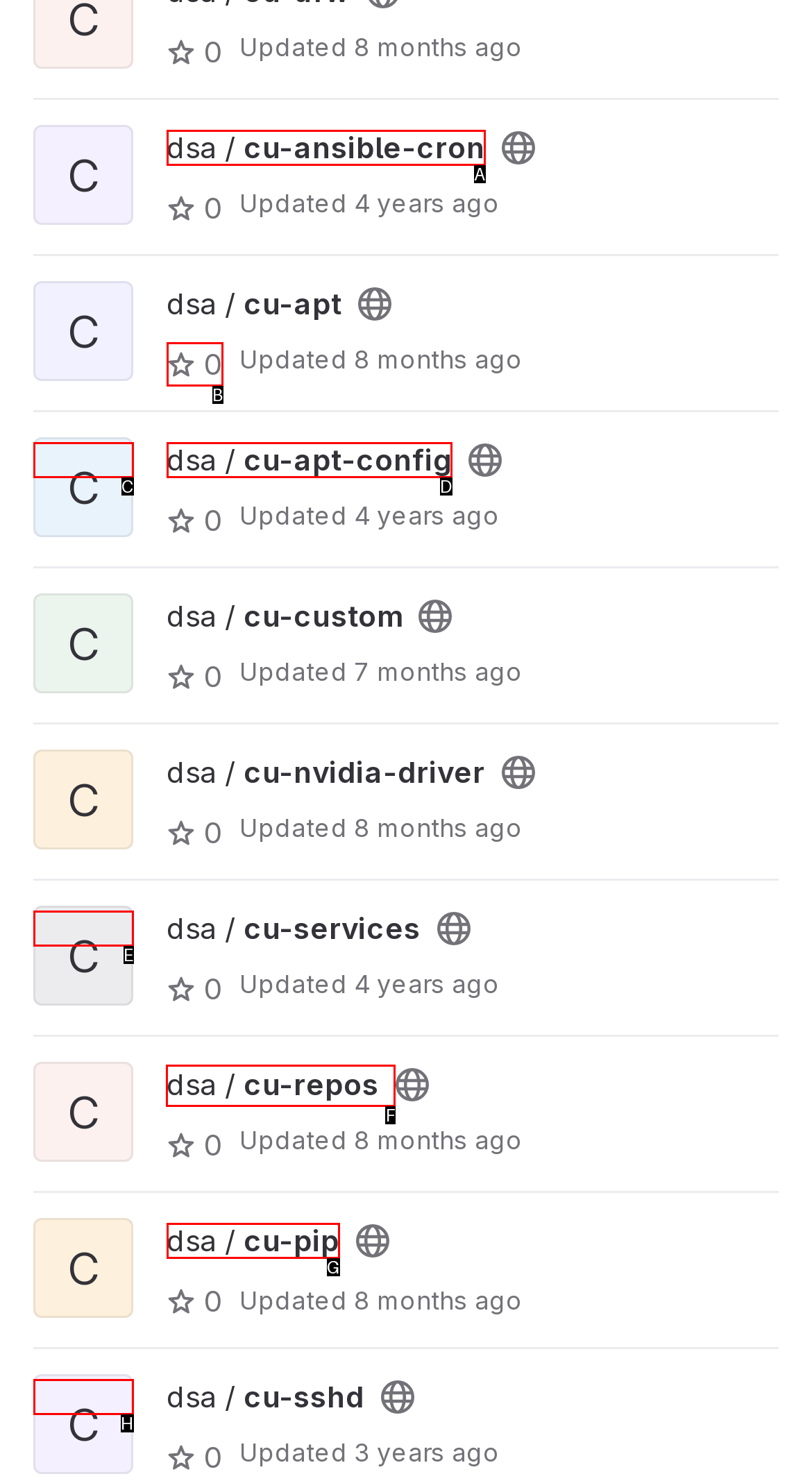Tell me which one HTML element you should click to complete the following task: Click the link to dsa / cu-repos
Answer with the option's letter from the given choices directly.

F